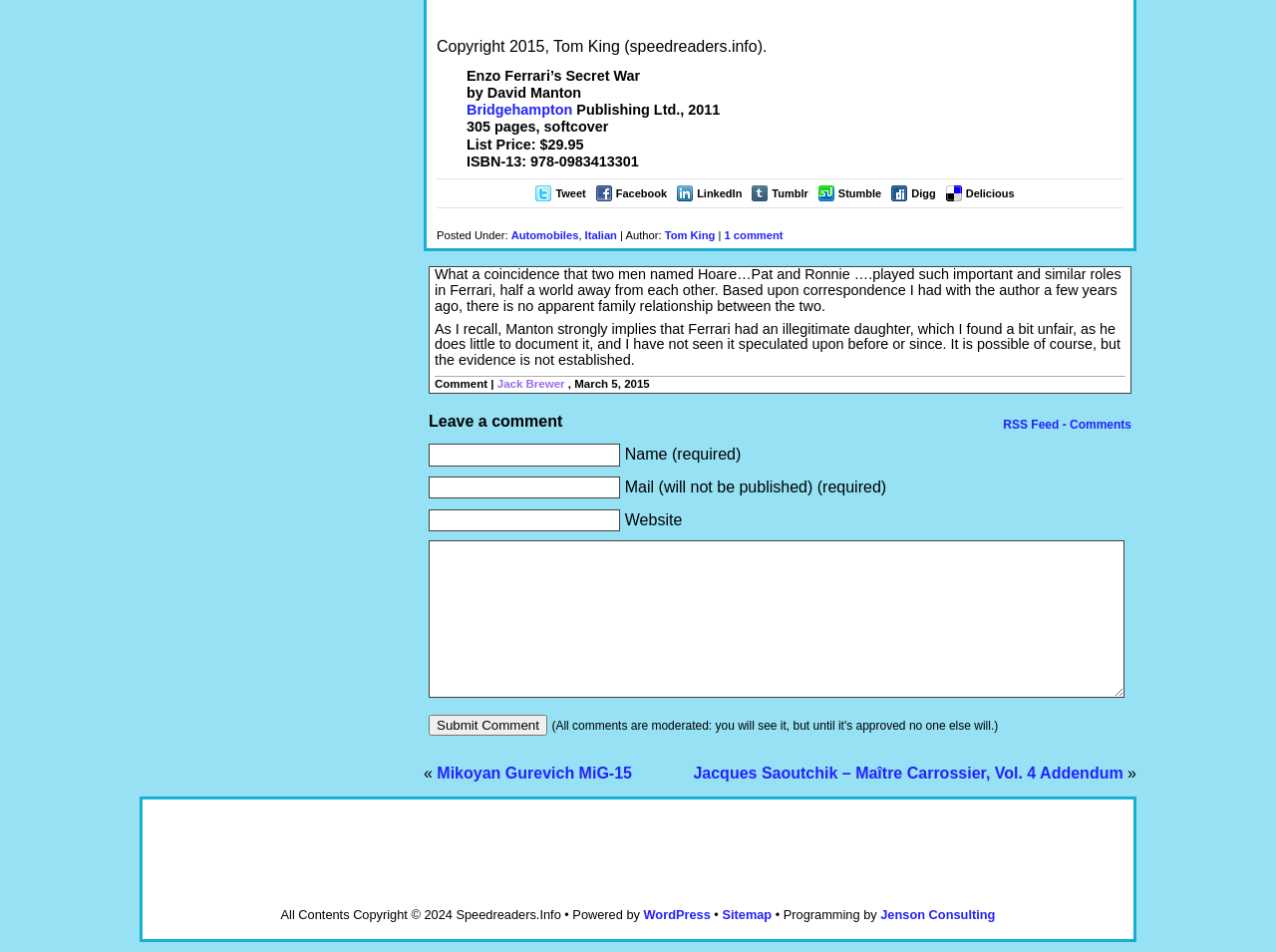Please identify the bounding box coordinates of the area that needs to be clicked to follow this instruction: "Click the 'Leave a comment' link".

[0.336, 0.431, 0.887, 0.456]